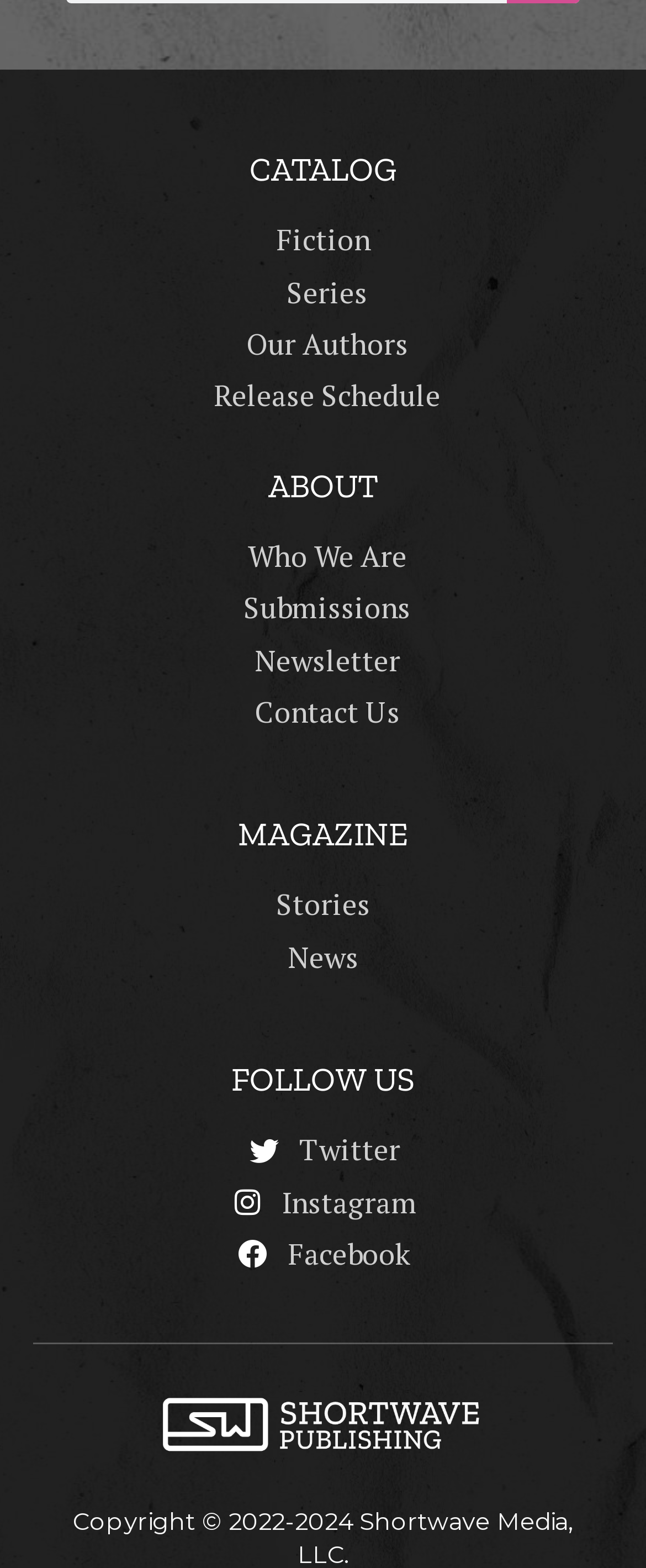Provide the bounding box coordinates of the section that needs to be clicked to accomplish the following instruction: "Read stories."

[0.314, 0.564, 0.686, 0.592]